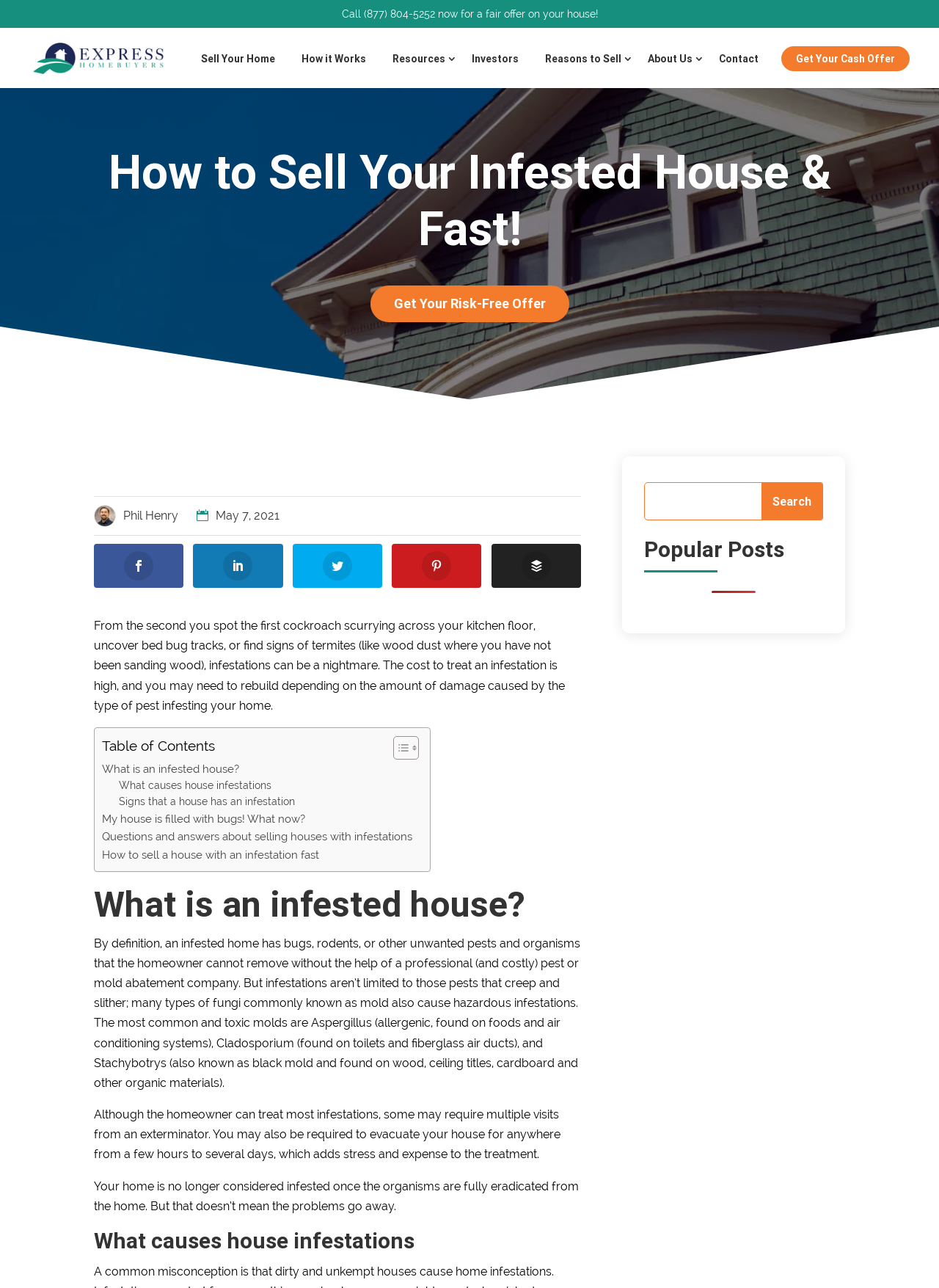Determine the bounding box coordinates of the clickable element necessary to fulfill the instruction: "Call the phone number for a fair offer on your house". Provide the coordinates as four float numbers within the 0 to 1 range, i.e., [left, top, right, bottom].

[0.387, 0.006, 0.463, 0.015]